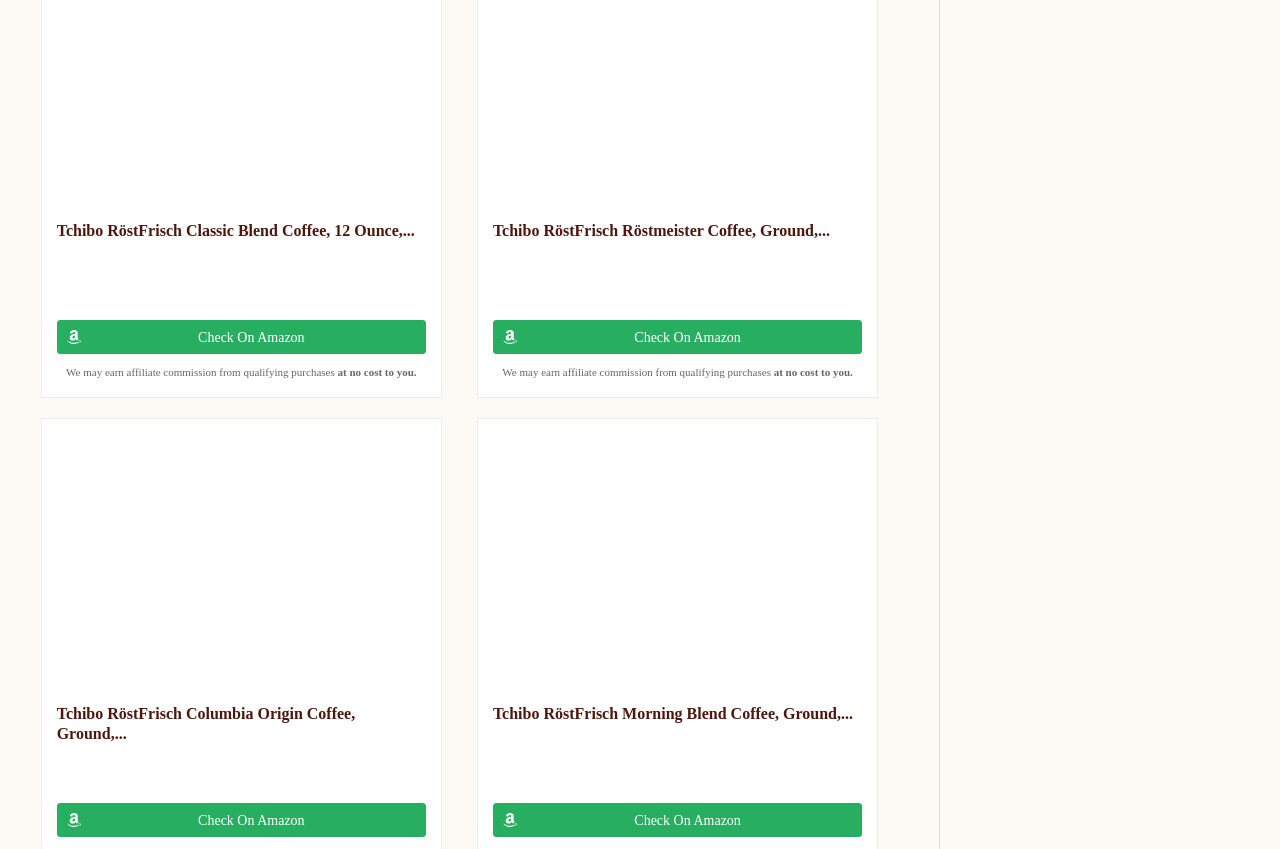Determine the bounding box coordinates of the clickable region to follow the instruction: "Explore the 'Healing Verses Spoken' section".

None